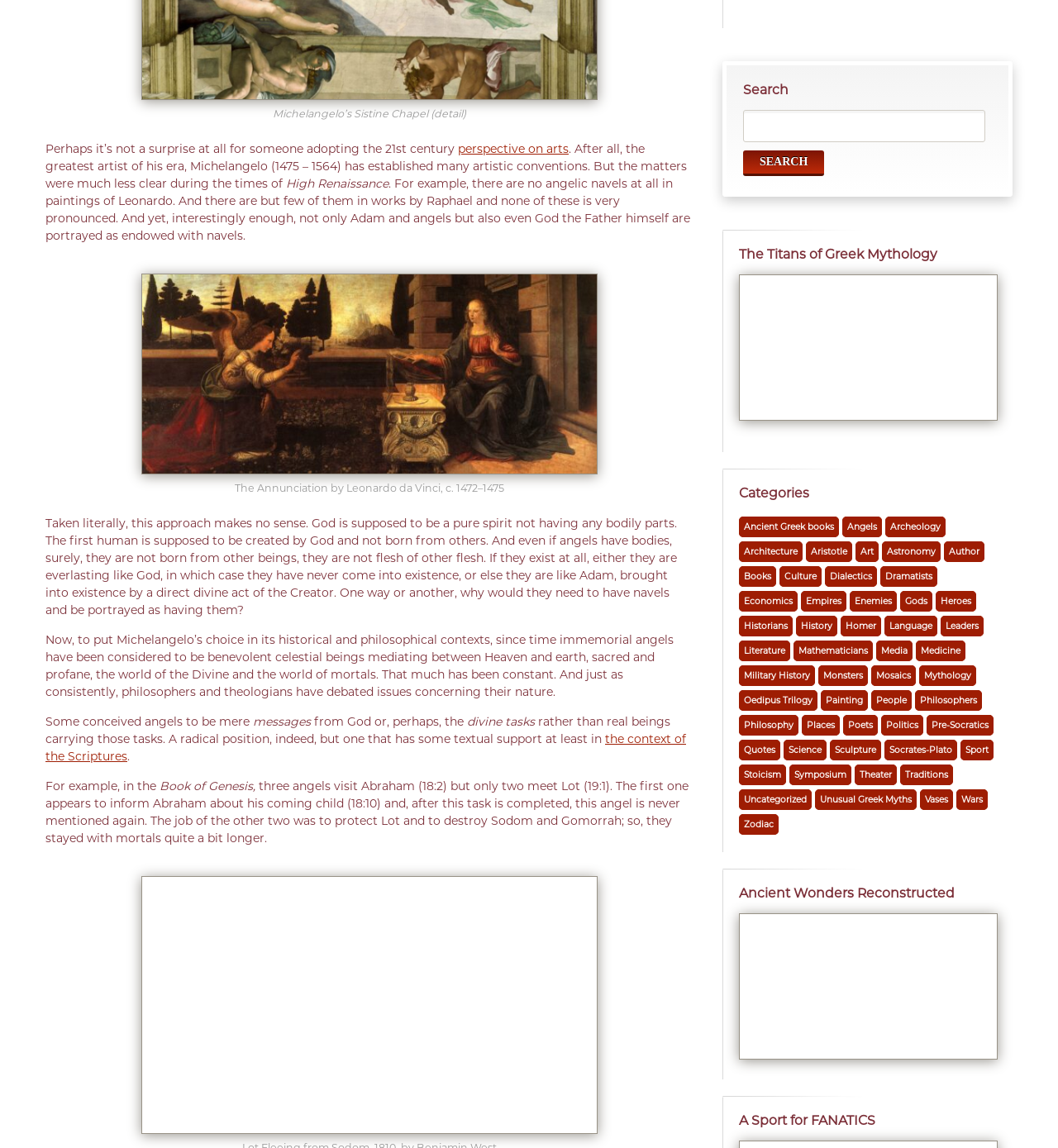Please find the bounding box coordinates of the element that must be clicked to perform the given instruction: "Search for something". The coordinates should be four float numbers from 0 to 1, i.e., [left, top, right, bottom].

[0.702, 0.096, 0.938, 0.153]